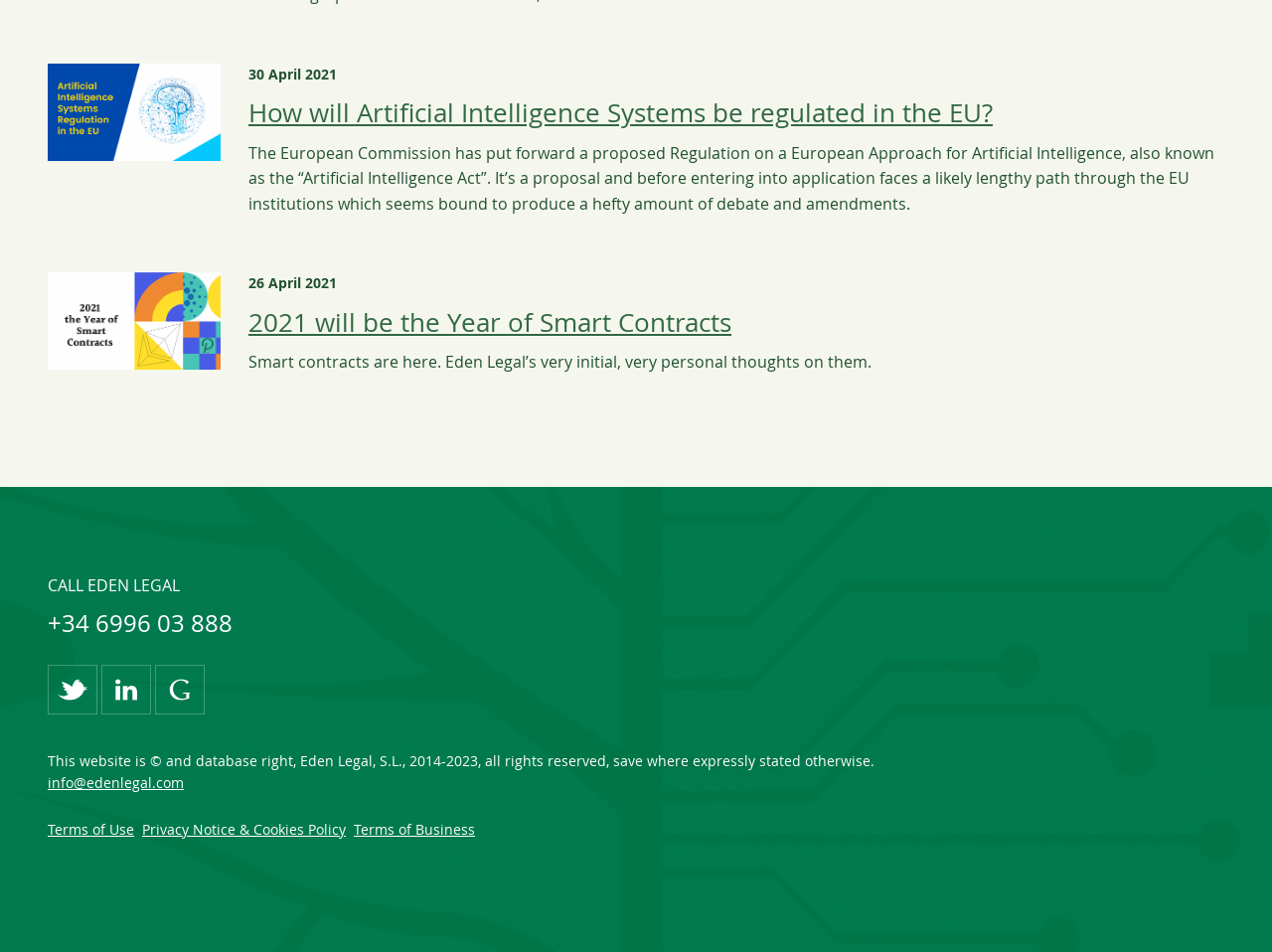What is the phone number to call Eden Legal?
Using the image as a reference, answer with just one word or a short phrase.

+34 6996 03 888